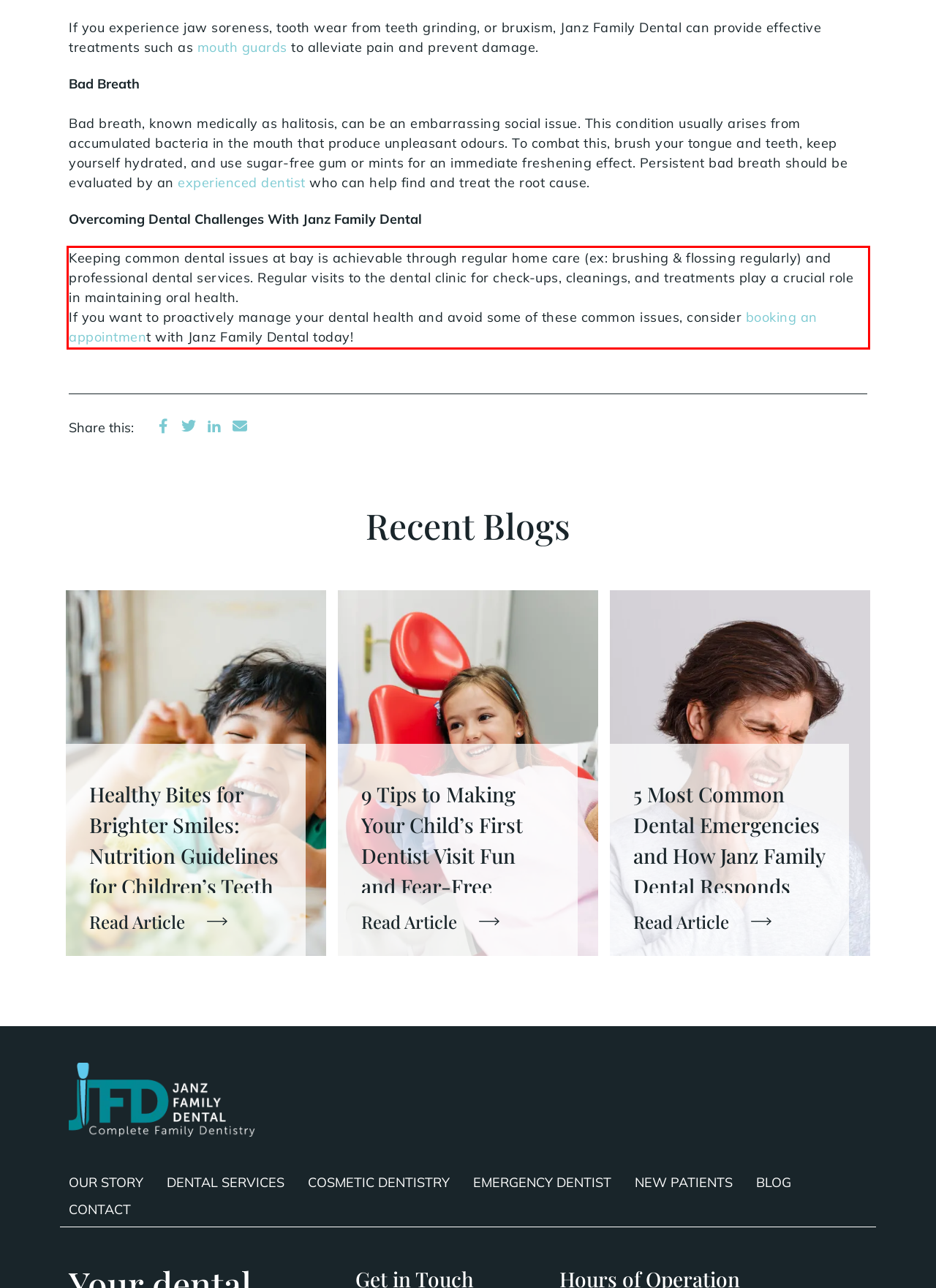Perform OCR on the text inside the red-bordered box in the provided screenshot and output the content.

Keeping common dental issues at bay is achievable through regular home care (ex: brushing & flossing regularly) and professional dental services. Regular visits to the dental clinic for check-ups, cleanings, and treatments play a crucial role in maintaining oral health. If you want to proactively manage your dental health and avoid some of these common issues, consider booking an appointment with Janz Family Dental today!